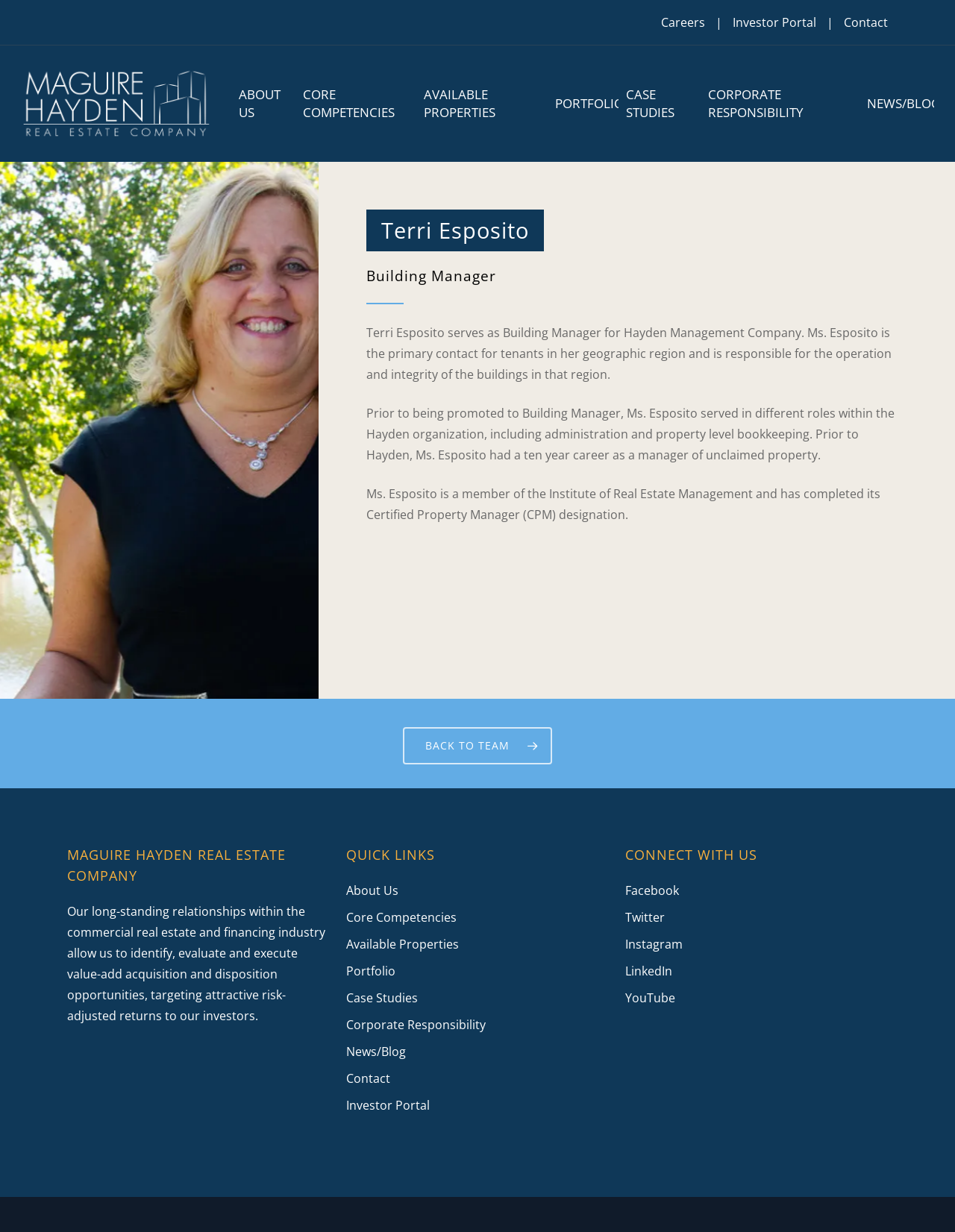Please identify the bounding box coordinates for the region that you need to click to follow this instruction: "Click the link to the European Directorate for the Quality of Medicines & HealthCare".

None